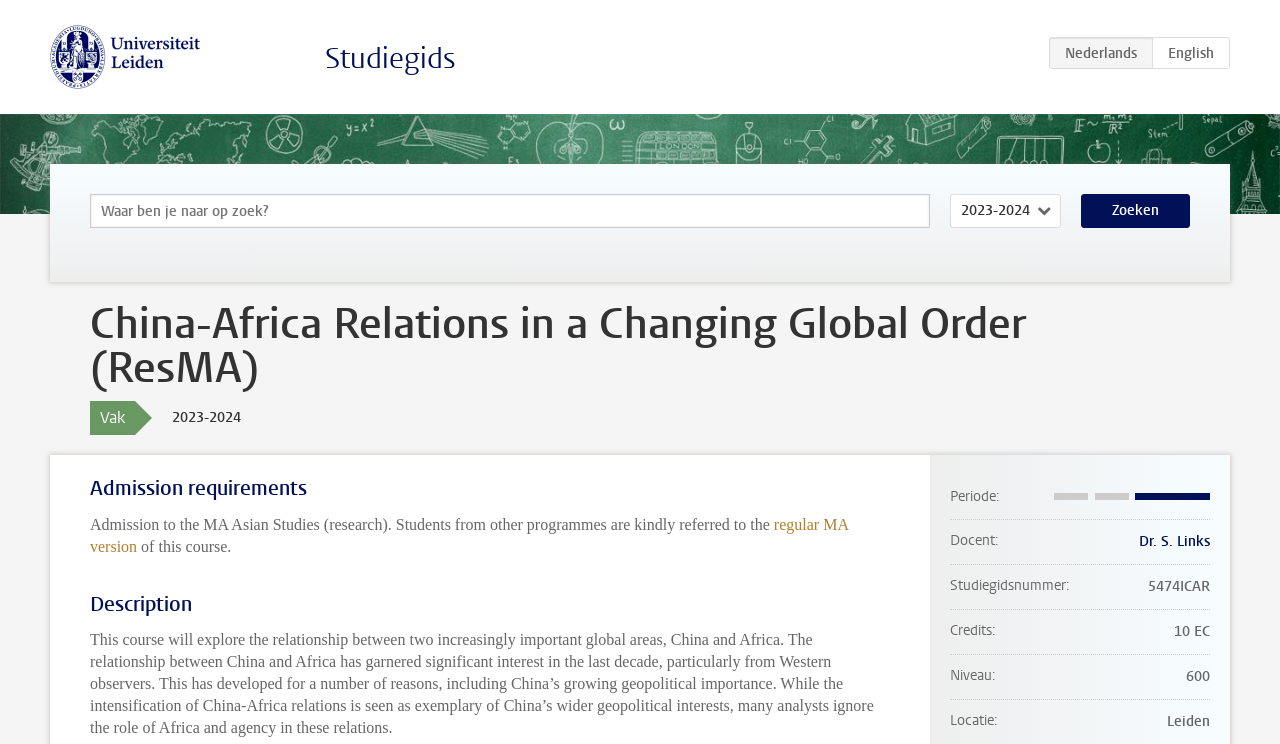Determine the bounding box coordinates for the area that needs to be clicked to fulfill this task: "Select academic year". The coordinates must be given as four float numbers between 0 and 1, i.e., [left, top, right, bottom].

[0.742, 0.261, 0.829, 0.306]